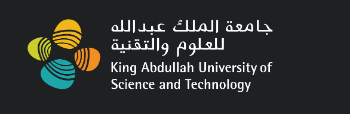Describe the image with as much detail as possible.

The image displays the logo of King Abdullah University of Science and Technology (KAUST), featuring a vibrant design that incorporates four stylized shapes, each rendered in a distinct color: yellow, orange, turquoise, and blue. These shapes suggest interconnectedness and innovation, aligning with the university's mission in advancing scientific research and technology. The university's name is presented prominently in both Arabic and English, emphasizing its international presence and commitment to fostering knowledge across cultures. The background is a dark tone, enhancing the logo's visual impact and making it stand out effectively.